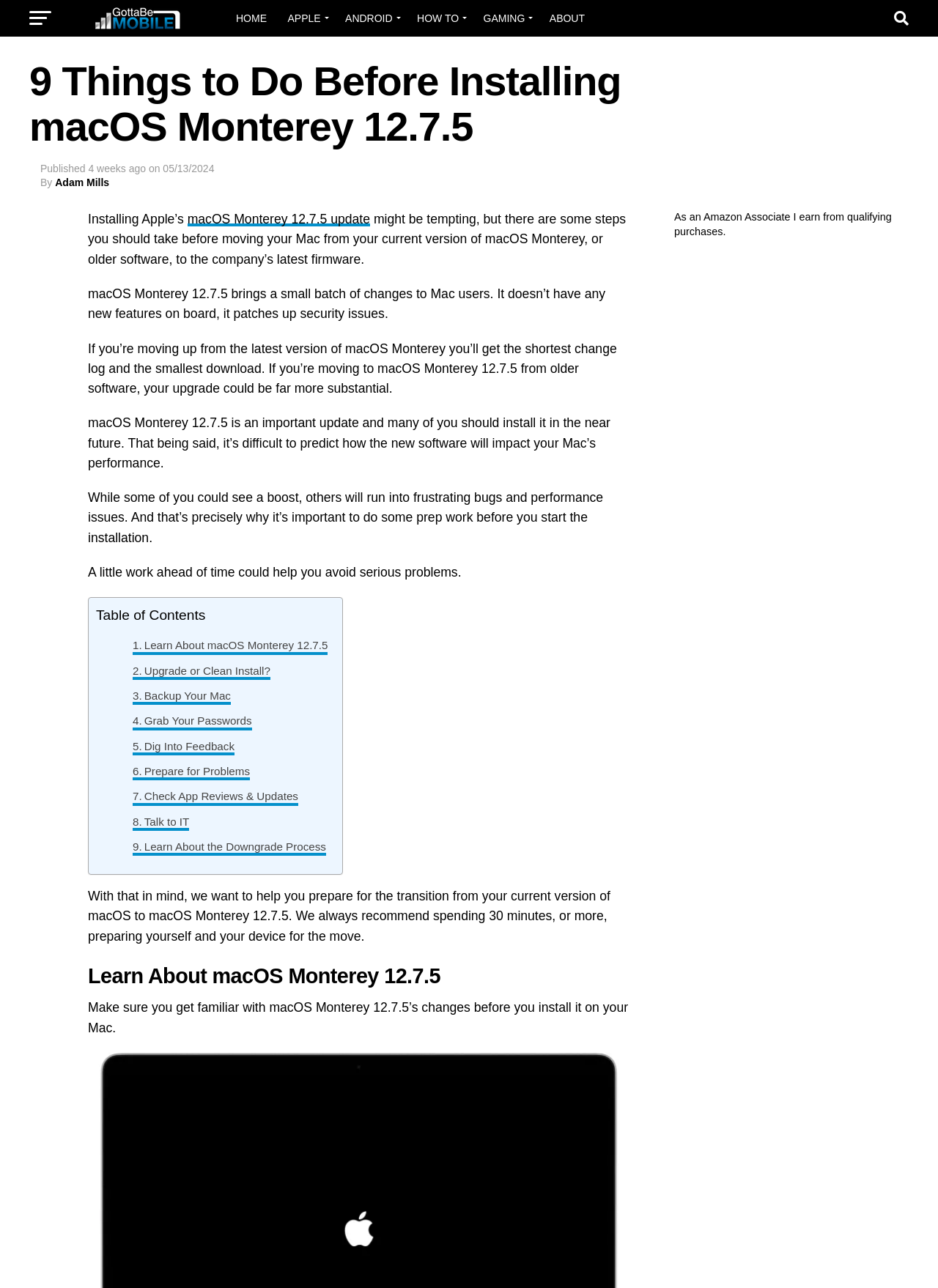What is the importance of doing prep work before installation?
Please utilize the information in the image to give a detailed response to the question.

The webpage emphasizes the importance of doing prep work before installing macOS Monterey 12.7.5, as it can help avoid serious problems, such as frustrating bugs and performance issues, and ensure a smooth transition.